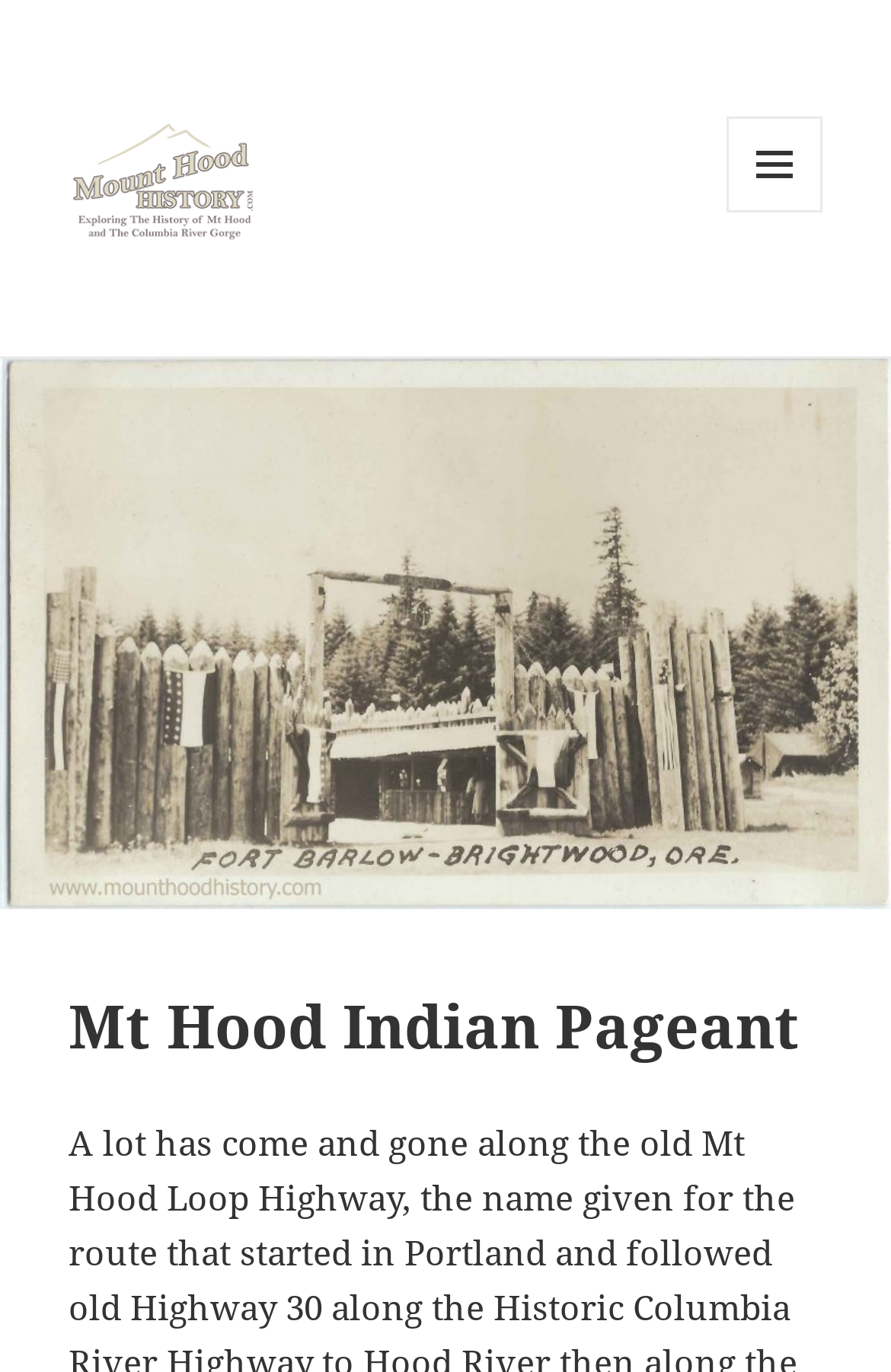Identify and provide the bounding box for the element described by: "Menu and widgets".

[0.815, 0.085, 0.923, 0.155]